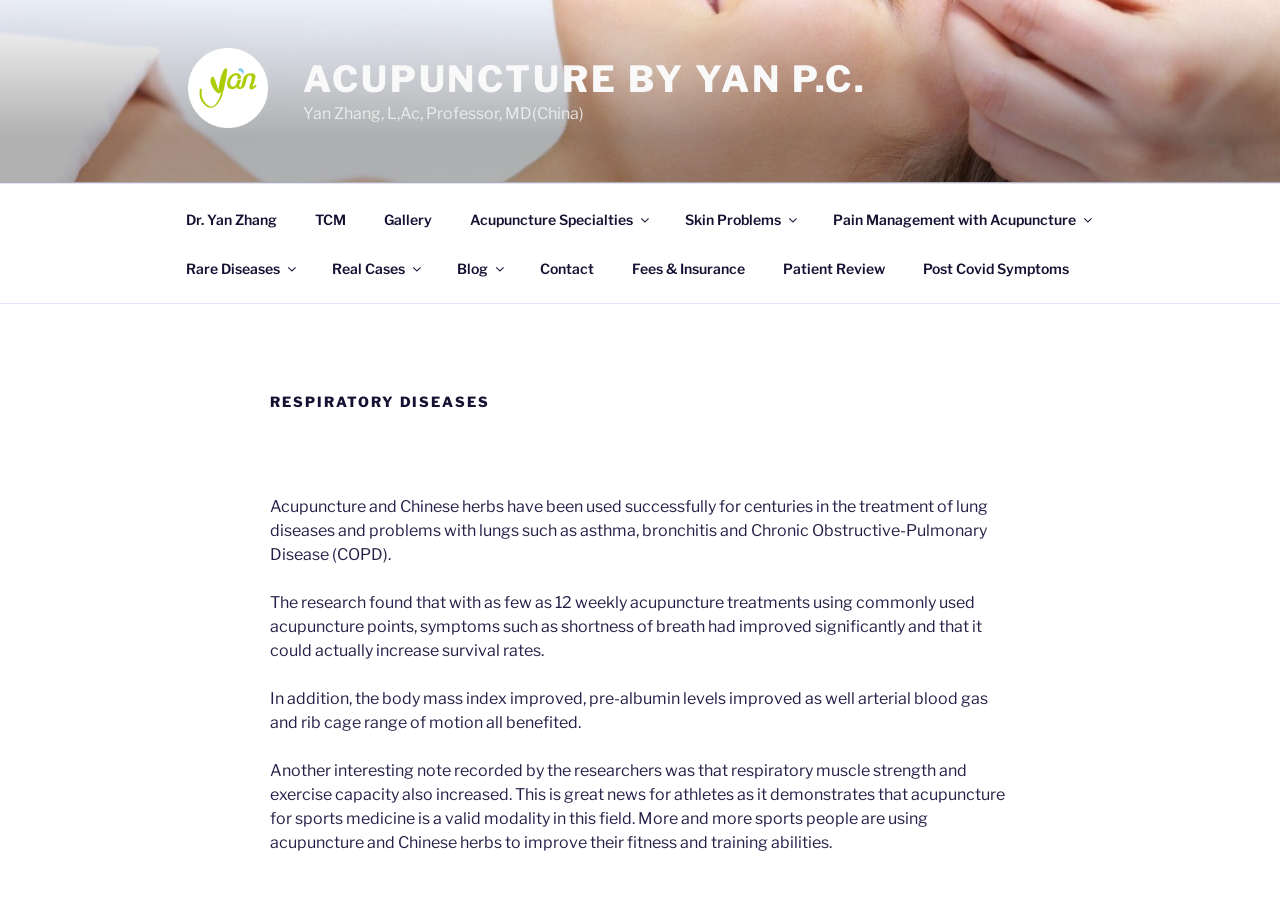Find the bounding box coordinates for the area you need to click to carry out the instruction: "Read about 'Pain Management with Acupuncture'". The coordinates should be four float numbers between 0 and 1, indicated as [left, top, right, bottom].

[0.637, 0.213, 0.865, 0.267]